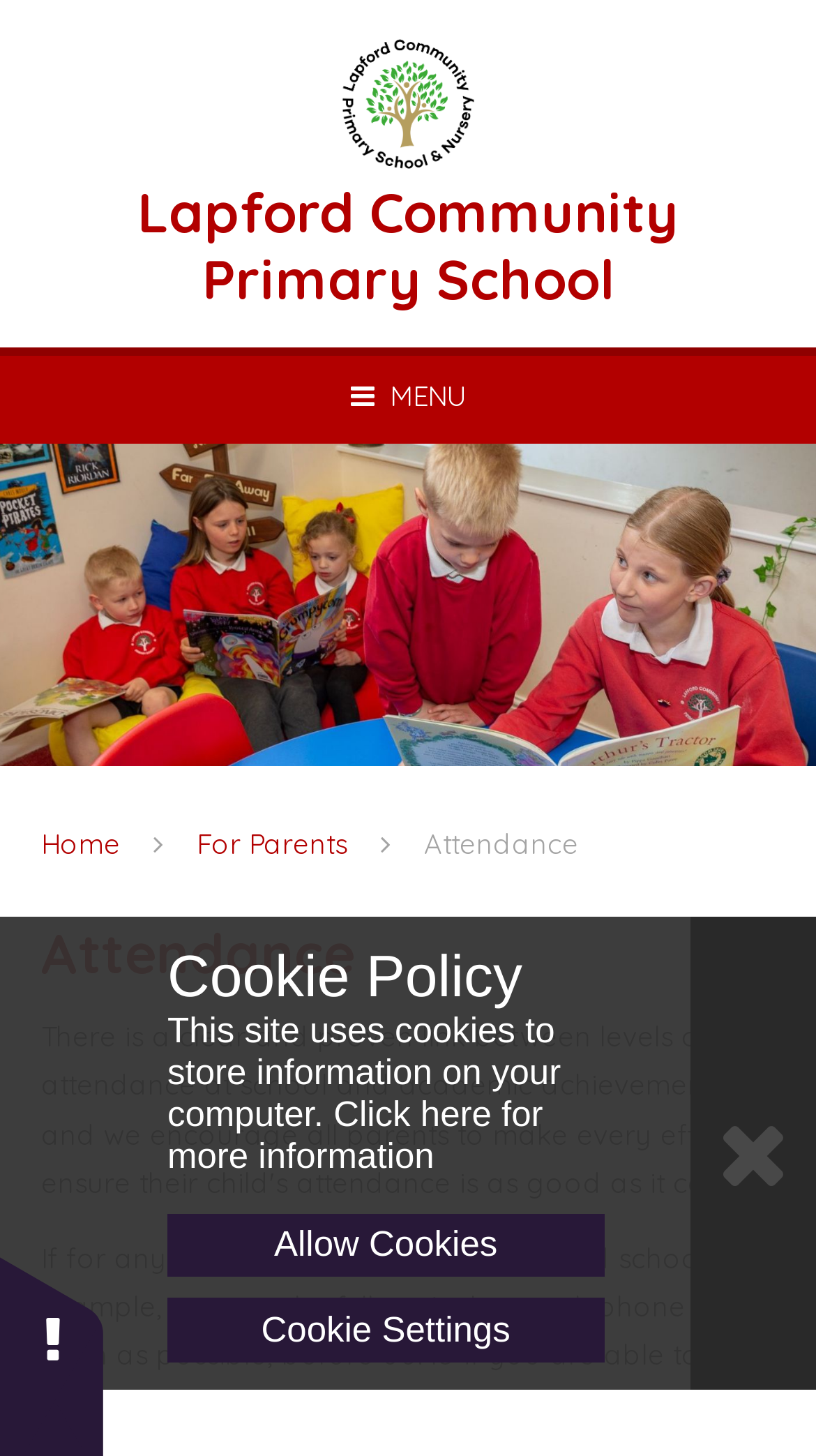Please find the bounding box coordinates for the clickable element needed to perform this instruction: "Click the Skip to content link".

[0.0, 0.004, 0.273, 0.027]